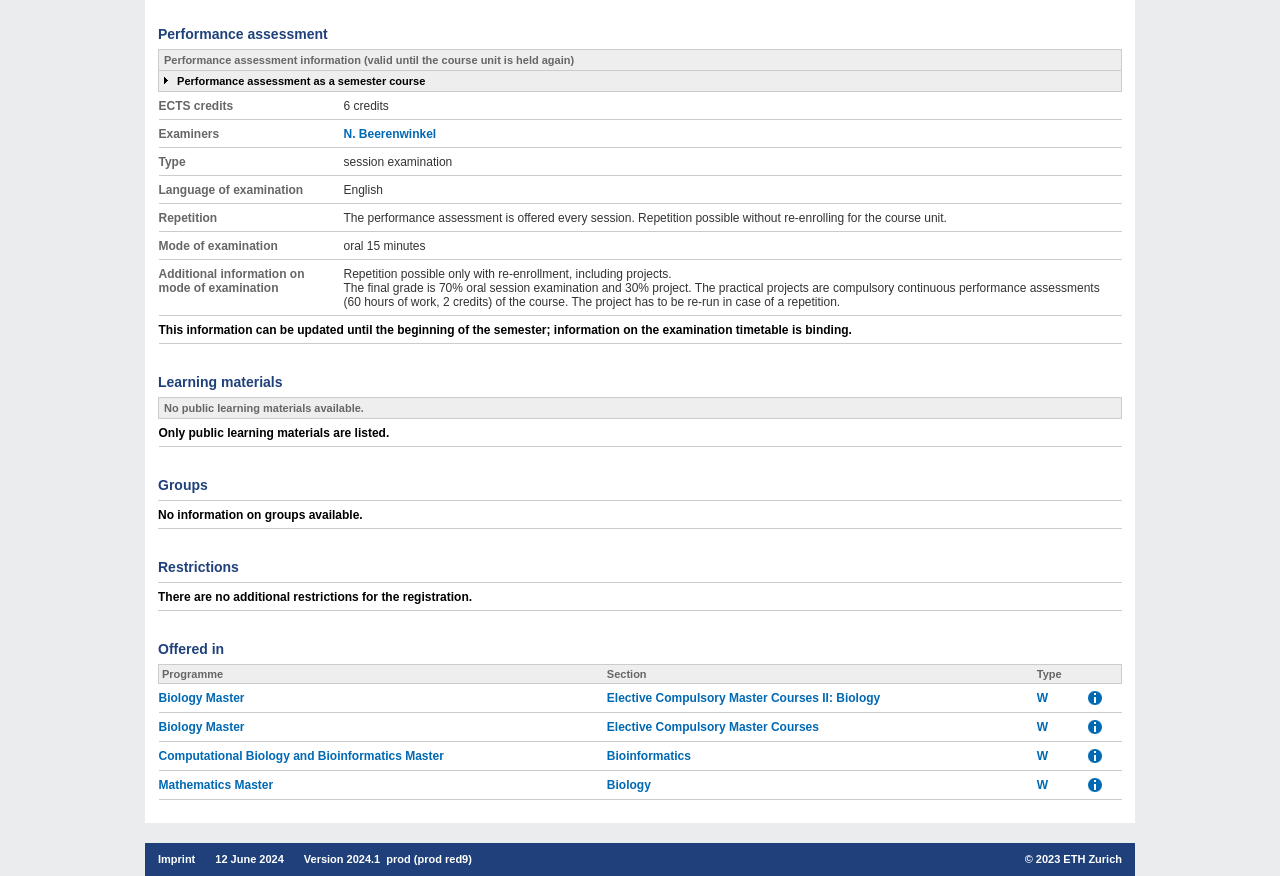Extract the bounding box coordinates of the UI element described by: "Biology Master". The coordinates should include four float numbers ranging from 0 to 1, e.g., [left, top, right, bottom].

[0.124, 0.822, 0.191, 0.838]